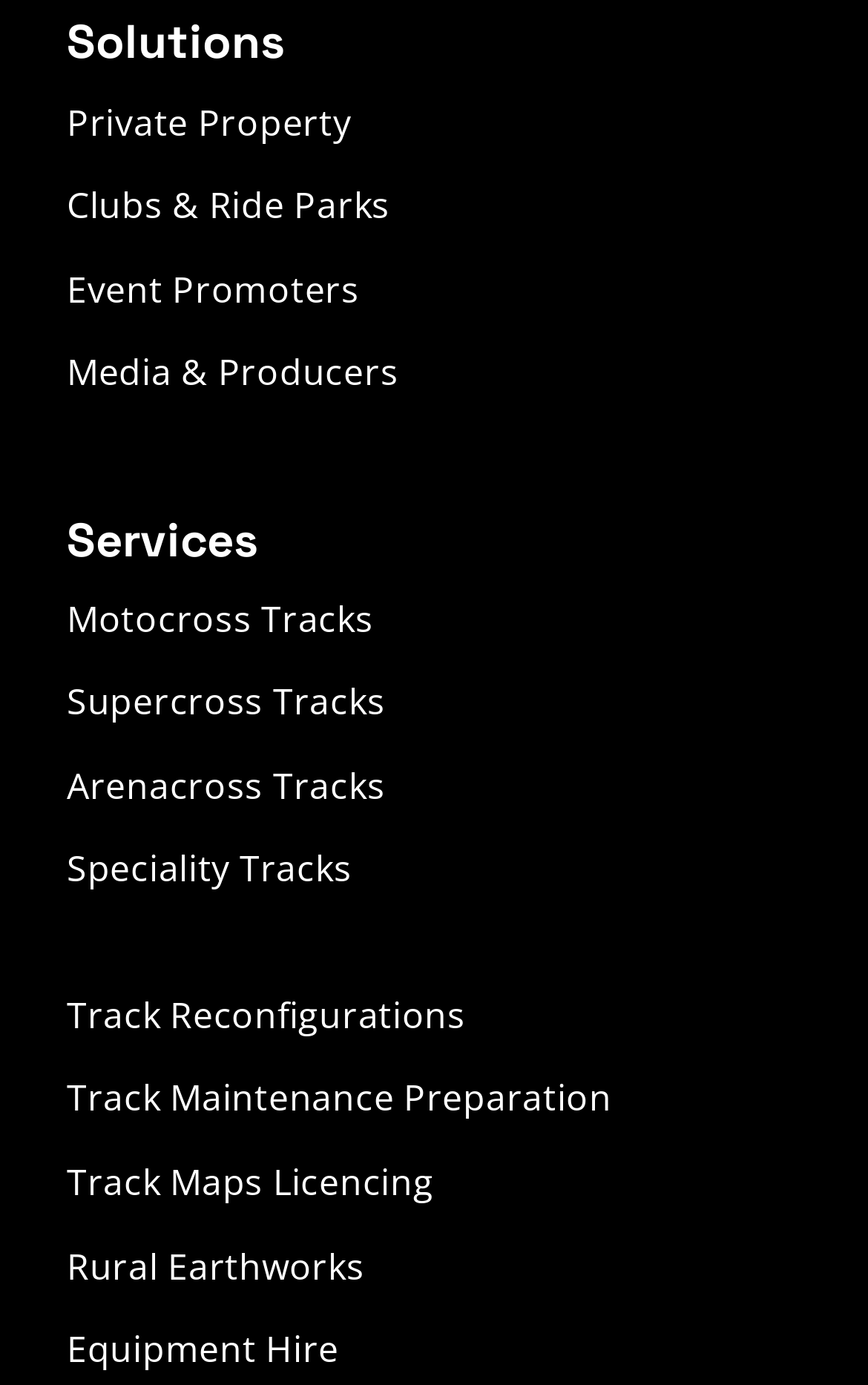Review the image closely and give a comprehensive answer to the question: Are there any links related to media under Solutions?

I looked at the navigation section under the 'Solutions' heading and found that there is a link related to media, specifically 'Media & Producers', which suggests that the website provides solutions for media and producers.